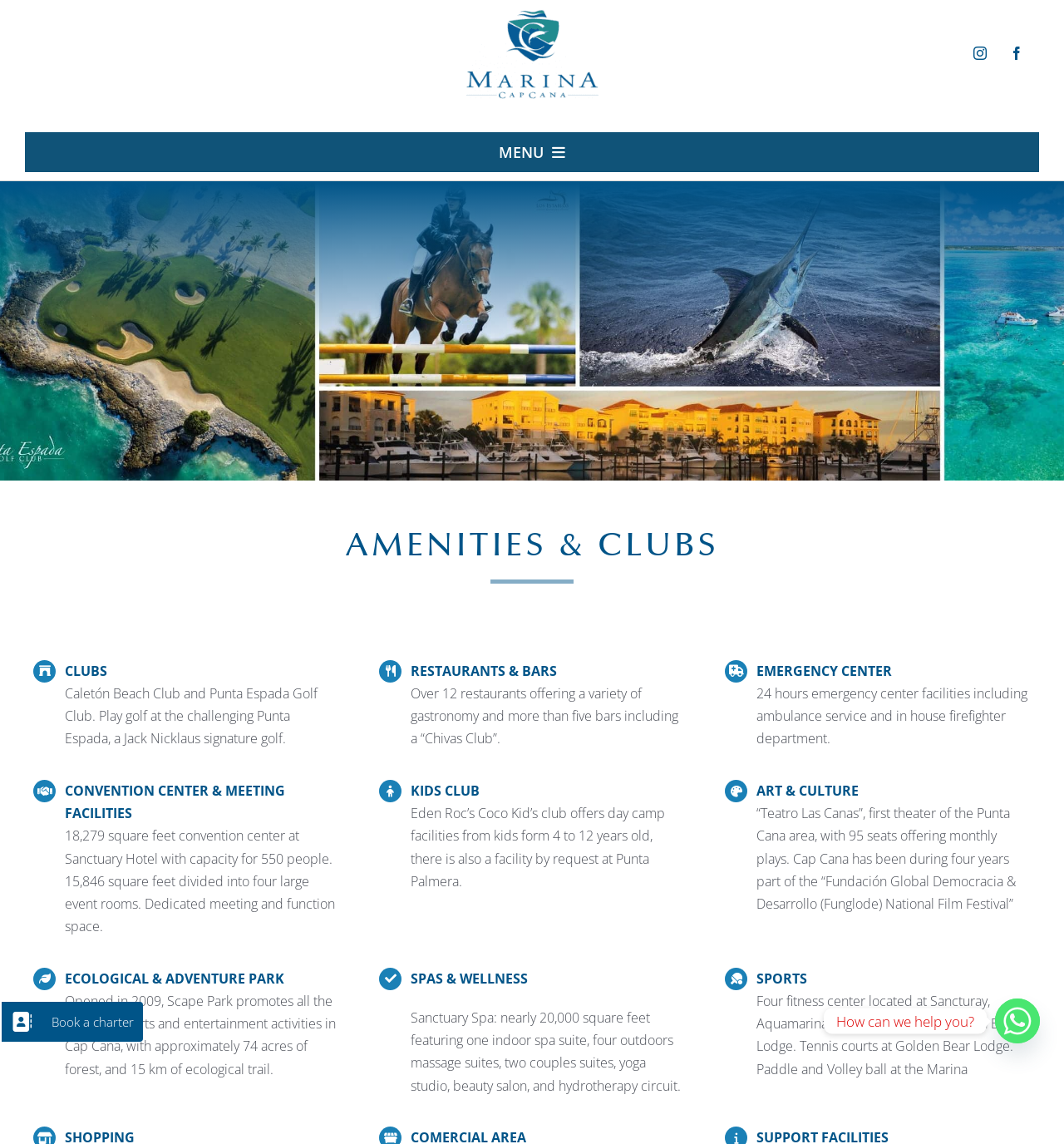Please give a concise answer to this question using a single word or phrase: 
What is the name of the golf club?

Punta Espada